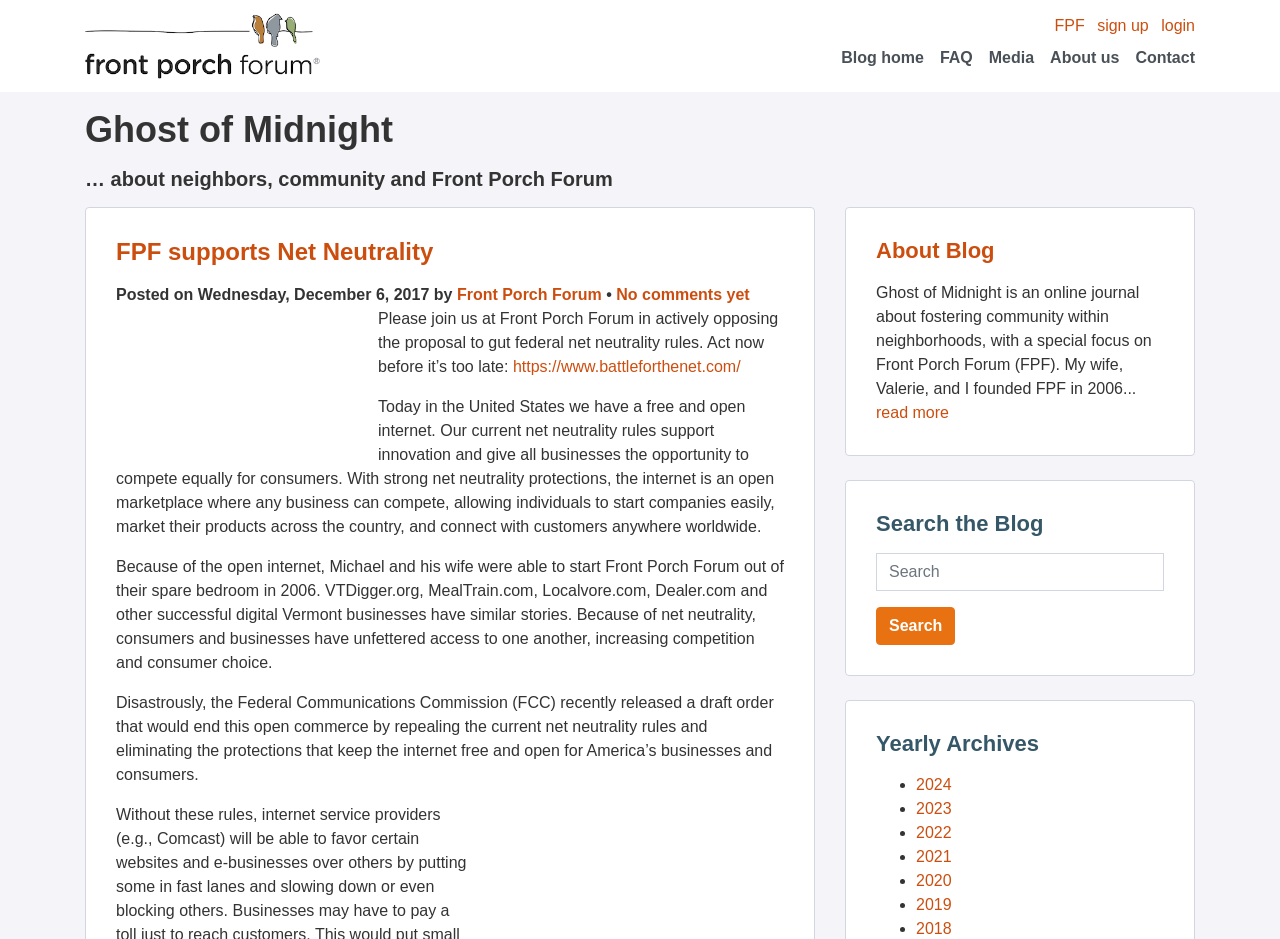Refer to the image and provide an in-depth answer to the question: 
What is the purpose of the Ghost of Midnight blog?

I found the answer by looking at the heading 'Ghost of Midnight' at the top of the page, which has a bounding box of [0.066, 0.115, 0.934, 0.161]. Below it, there is a subheading that says '… about neighbors, community and Front Porch Forum', which suggests that the blog is about fostering community within neighborhoods.